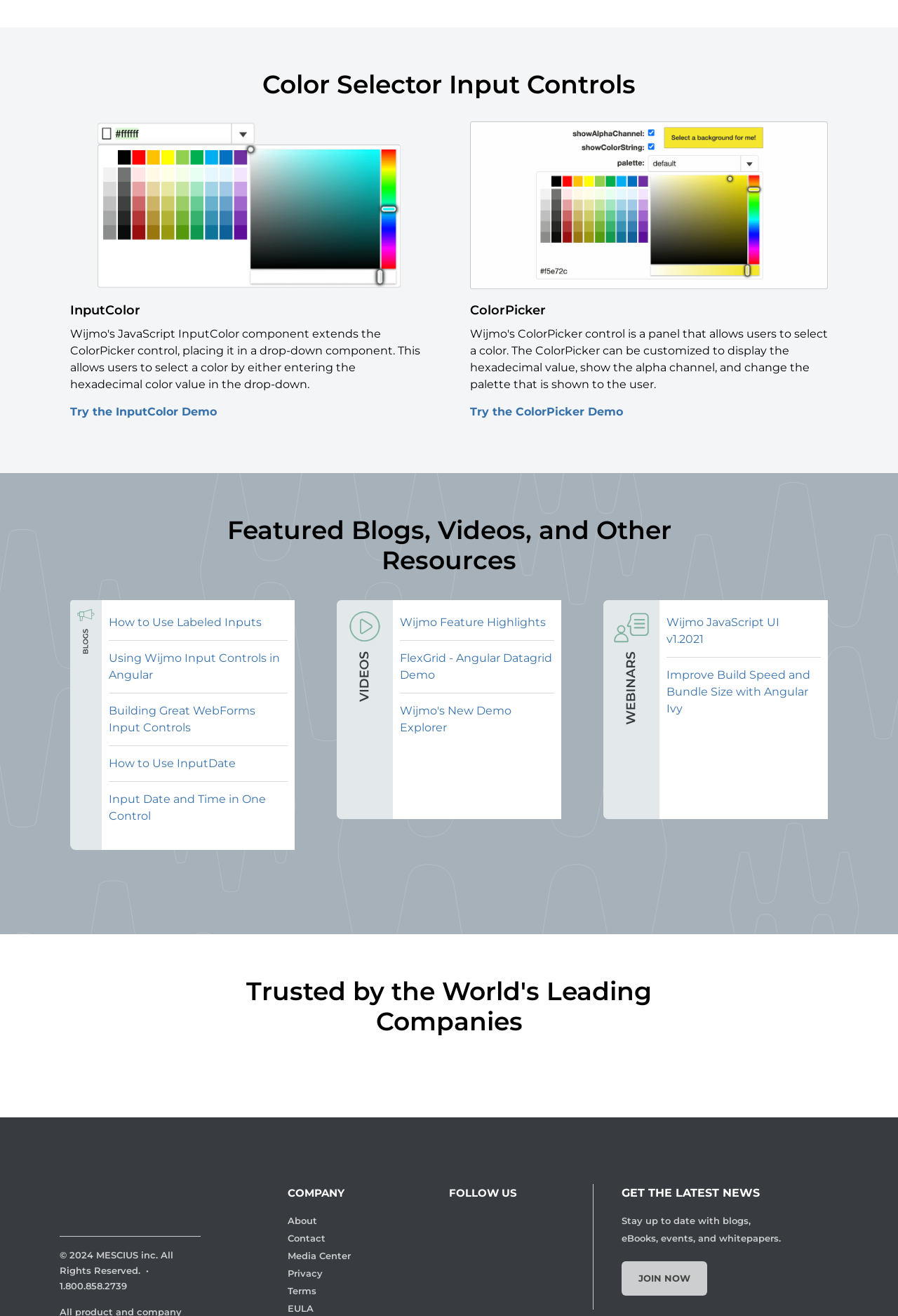Bounding box coordinates are to be given in the format (top-left x, top-left y, bottom-right x, bottom-right y). All values must be floating point numbers between 0 and 1. Provide the bounding box coordinate for the UI element described as: Join Now

[0.692, 0.958, 0.788, 0.984]